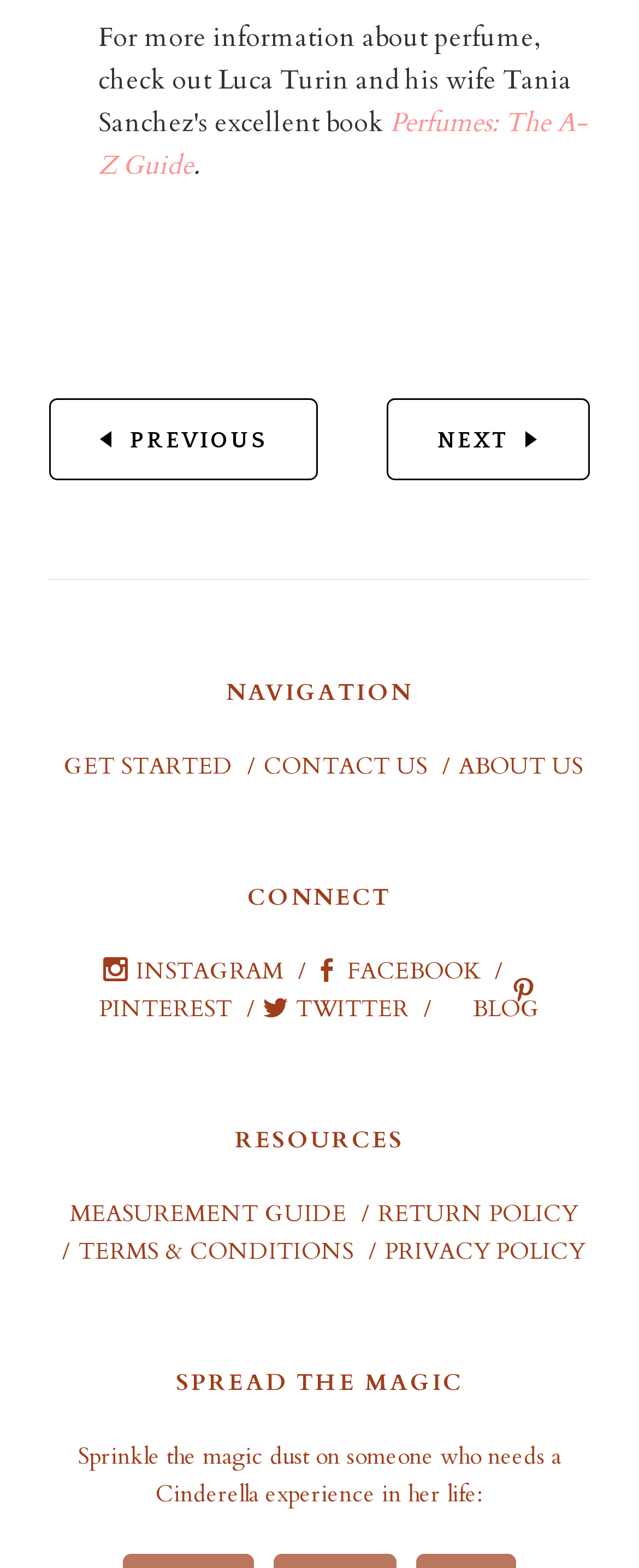Find the bounding box coordinates for the area you need to click to carry out the instruction: "Click on the 'Perfumes: The A-Z Guide' link". The coordinates should be four float numbers between 0 and 1, indicated as [left, top, right, bottom].

[0.154, 0.067, 0.918, 0.117]